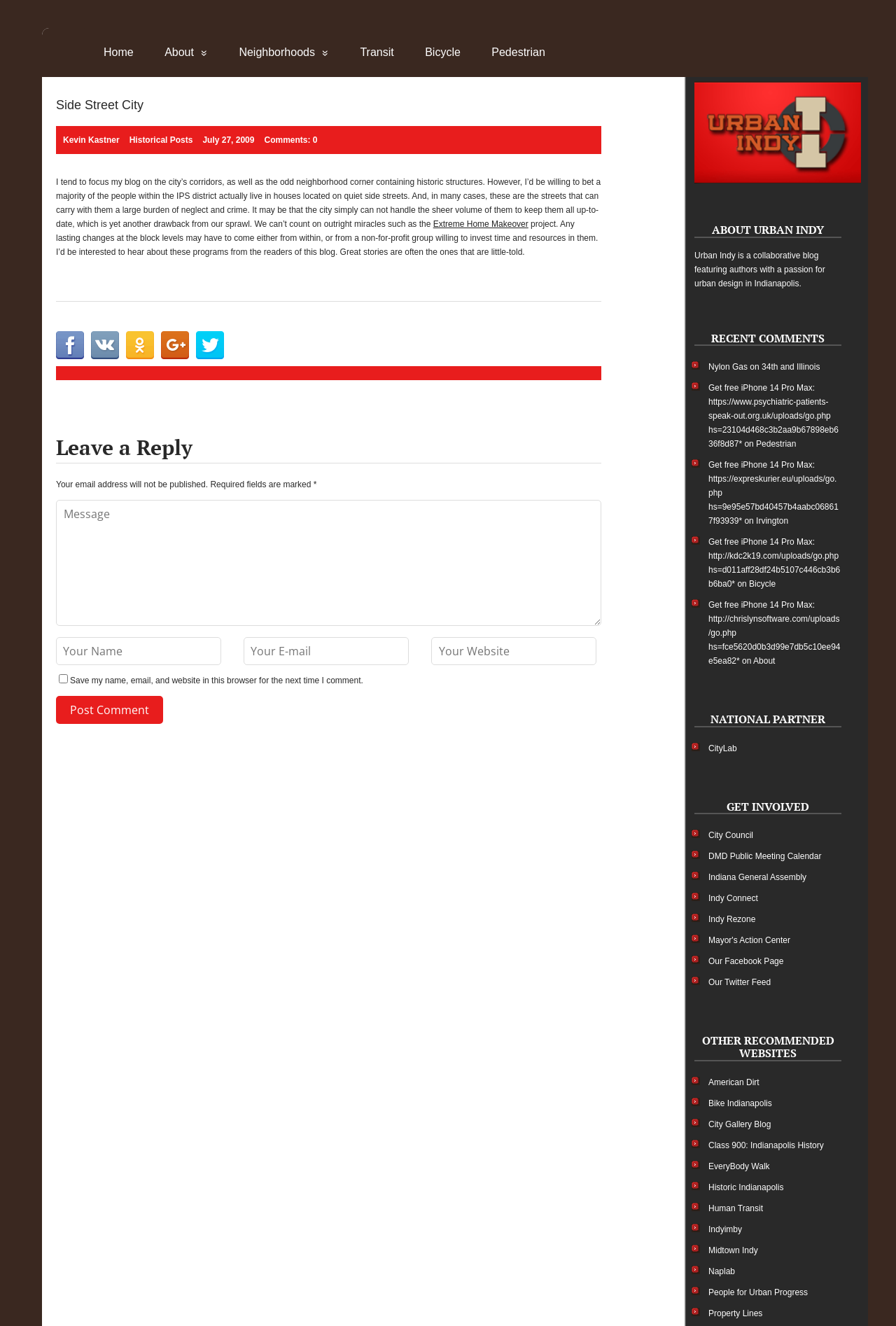Please analyze the image and provide a thorough answer to the question:
What is the purpose of the 'Leave a Reply' section?

The 'Leave a Reply' section is located below the blog post and contains a text box and a 'Post Comment' button. This section is intended for users to leave comments on the blog post, as indicated by the heading 'Leave a Reply'.